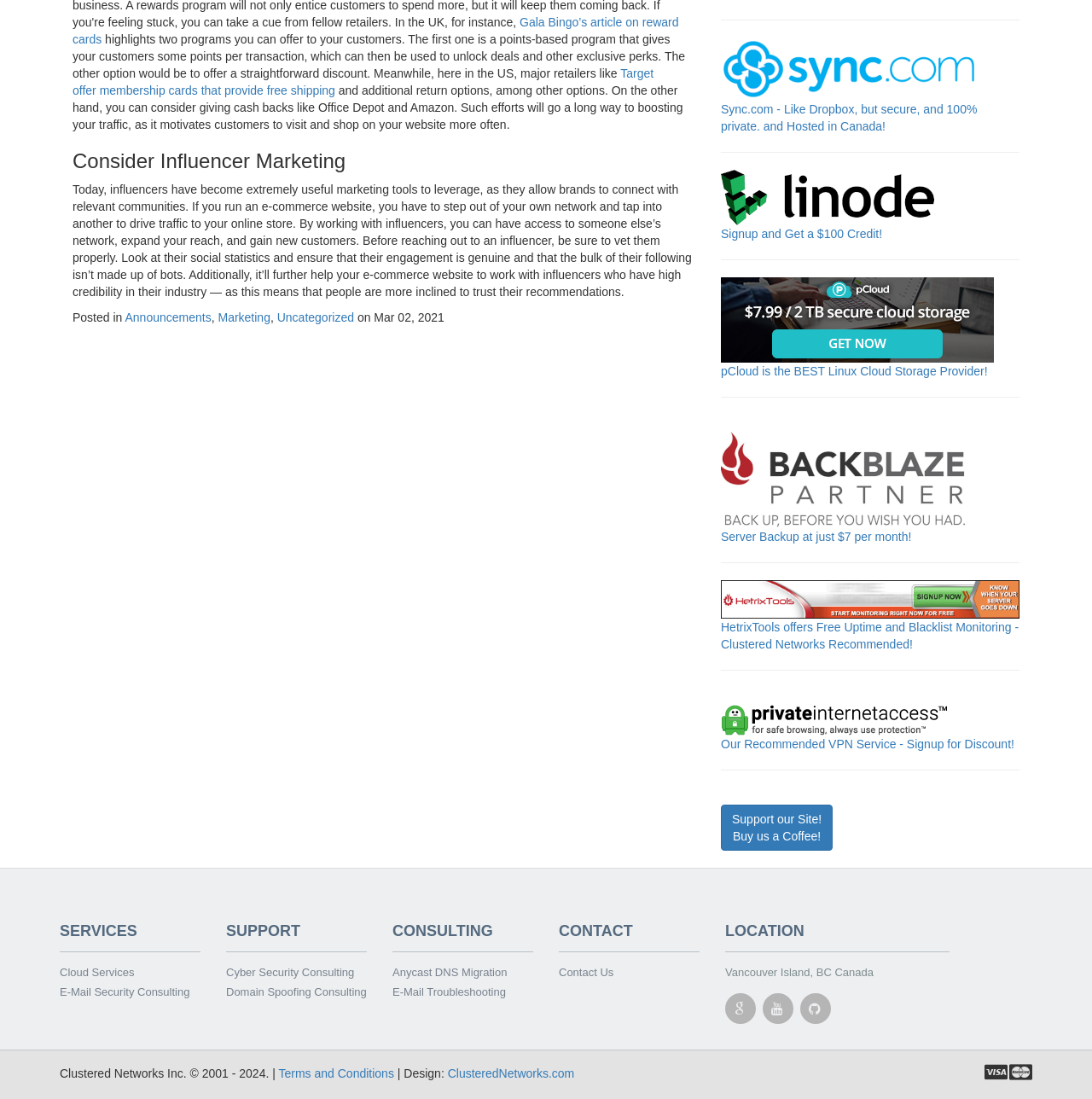Based on the description "parent_node: Announcements 8 title="pCloud Premium"", find the bounding box of the specified UI element.

[0.66, 0.284, 0.91, 0.296]